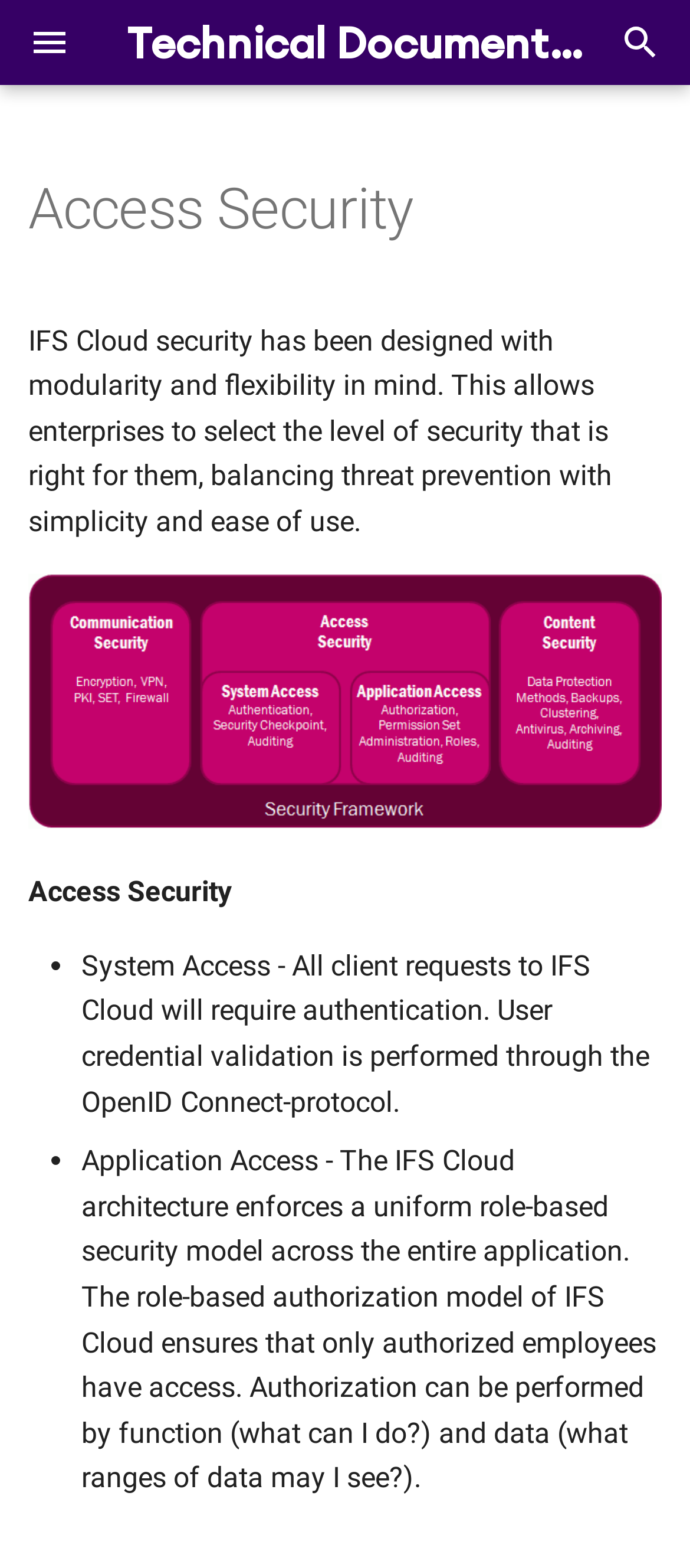Please indicate the bounding box coordinates of the element's region to be clicked to achieve the instruction: "Search for technical documentation". Provide the coordinates as four float numbers between 0 and 1, i.e., [left, top, right, bottom].

[0.0, 0.0, 0.297, 0.054]